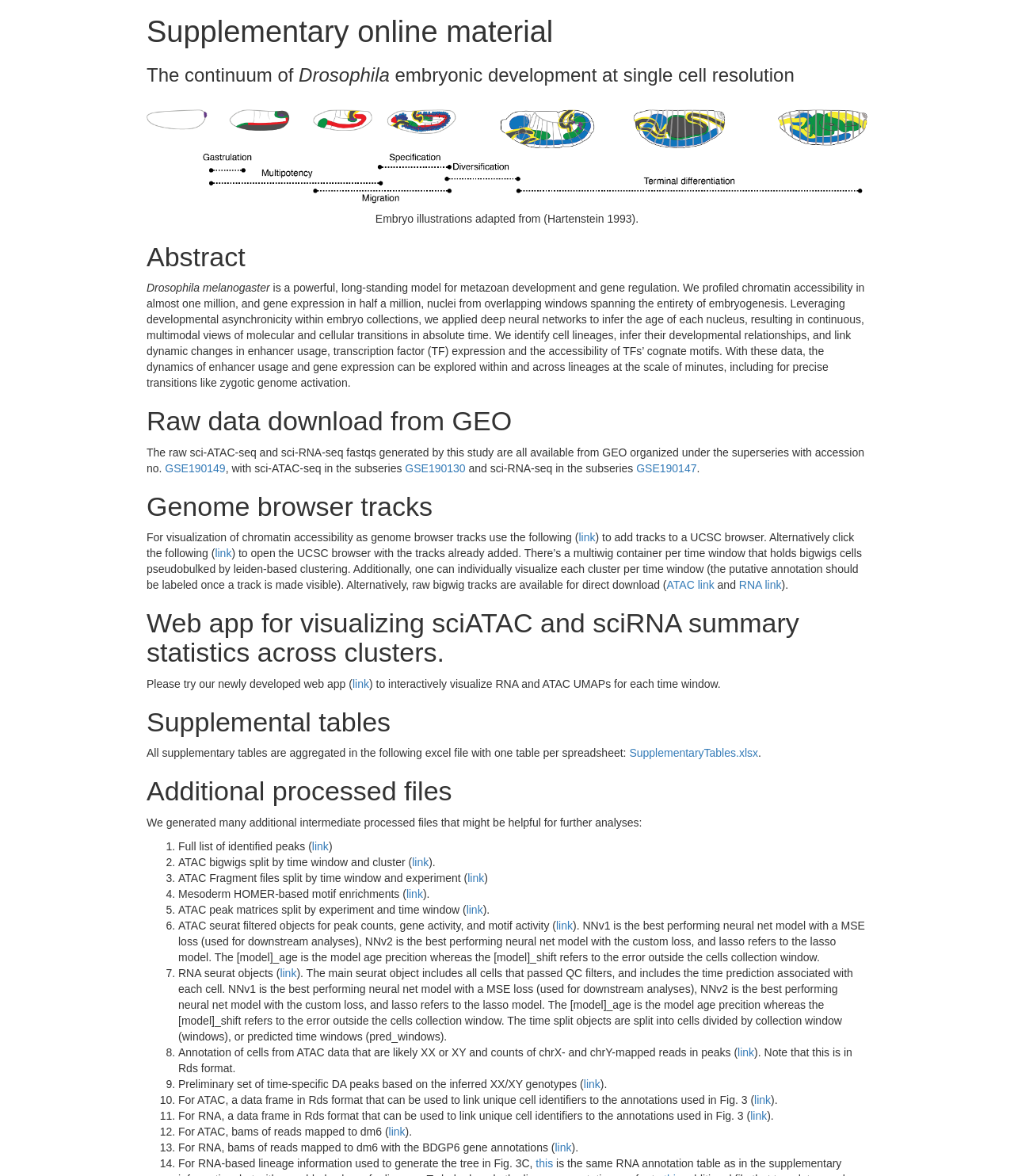Based on the element description "Feedback", predict the bounding box coordinates of the UI element.

None